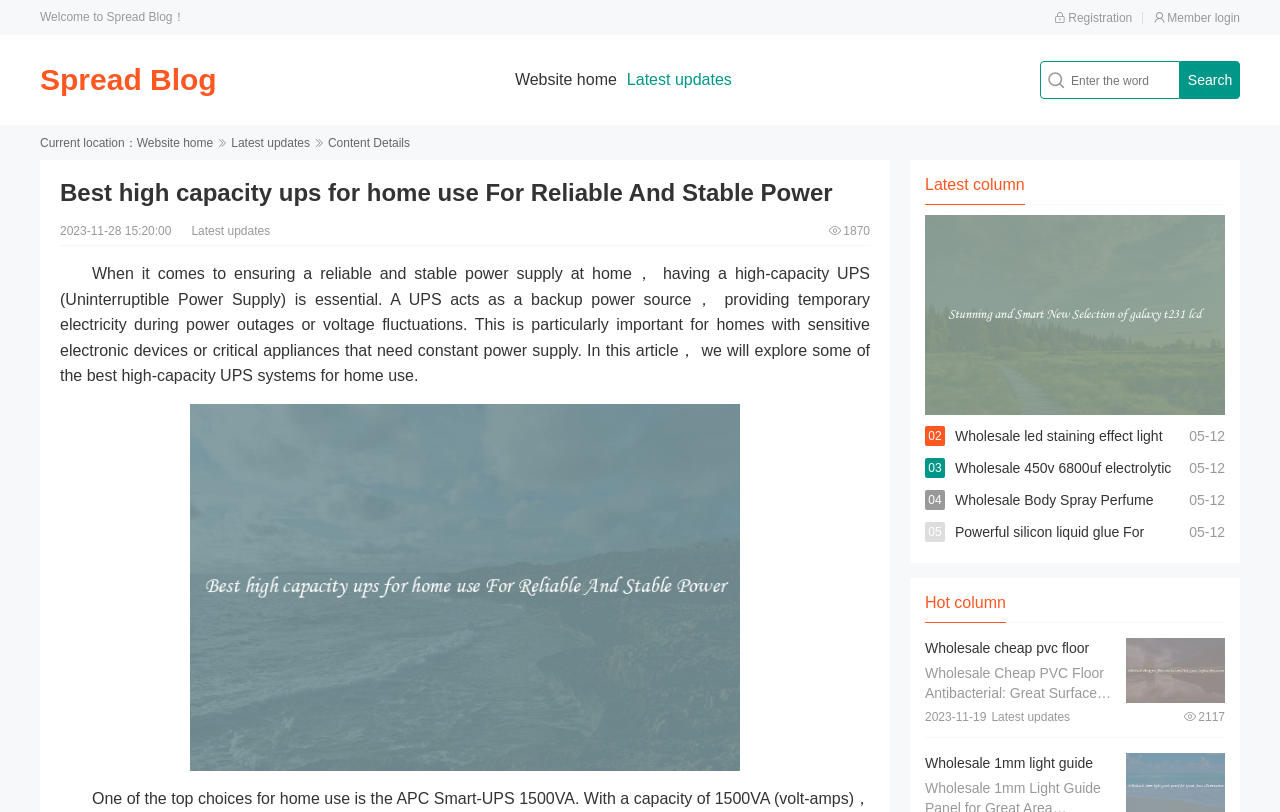From the webpage screenshot, predict the bounding box coordinates (top-left x, top-left y, bottom-right x, bottom-right y) for the UI element described here: View details

[0.88, 0.786, 0.957, 0.866]